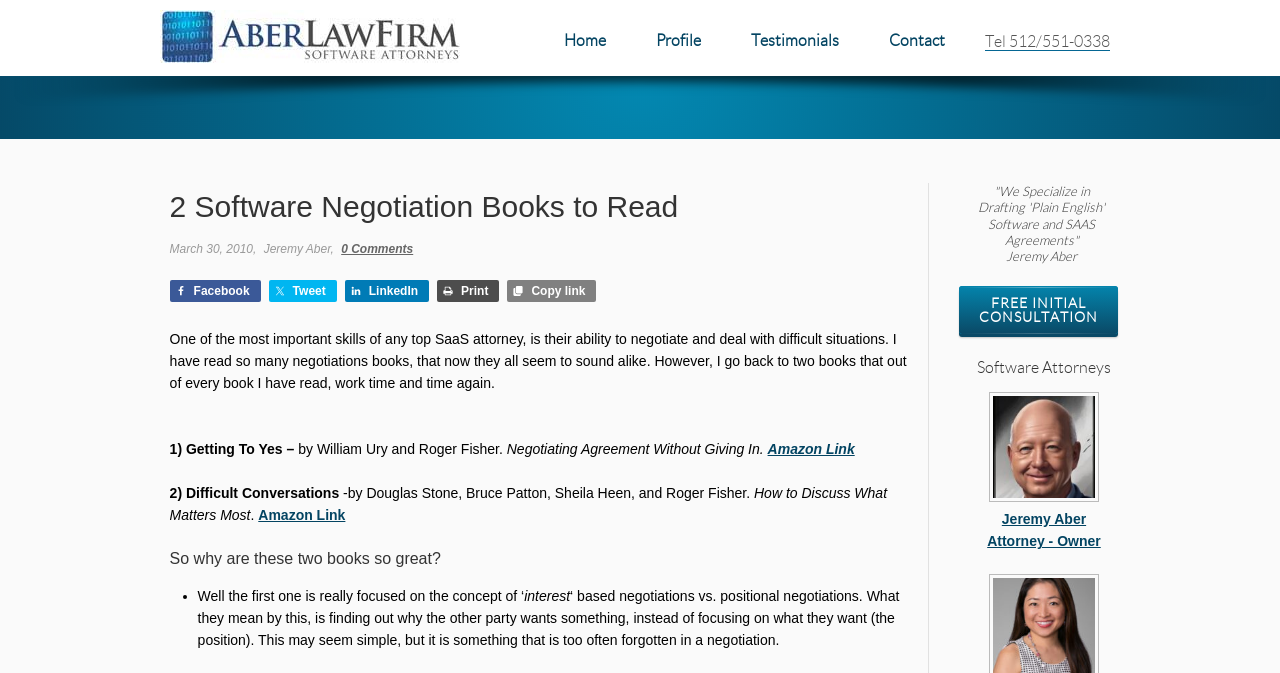Identify the bounding box coordinates for the element that needs to be clicked to fulfill this instruction: "Click on the 'Home' link". Provide the coordinates in the format of four float numbers between 0 and 1: [left, top, right, bottom].

[0.433, 0.037, 0.481, 0.082]